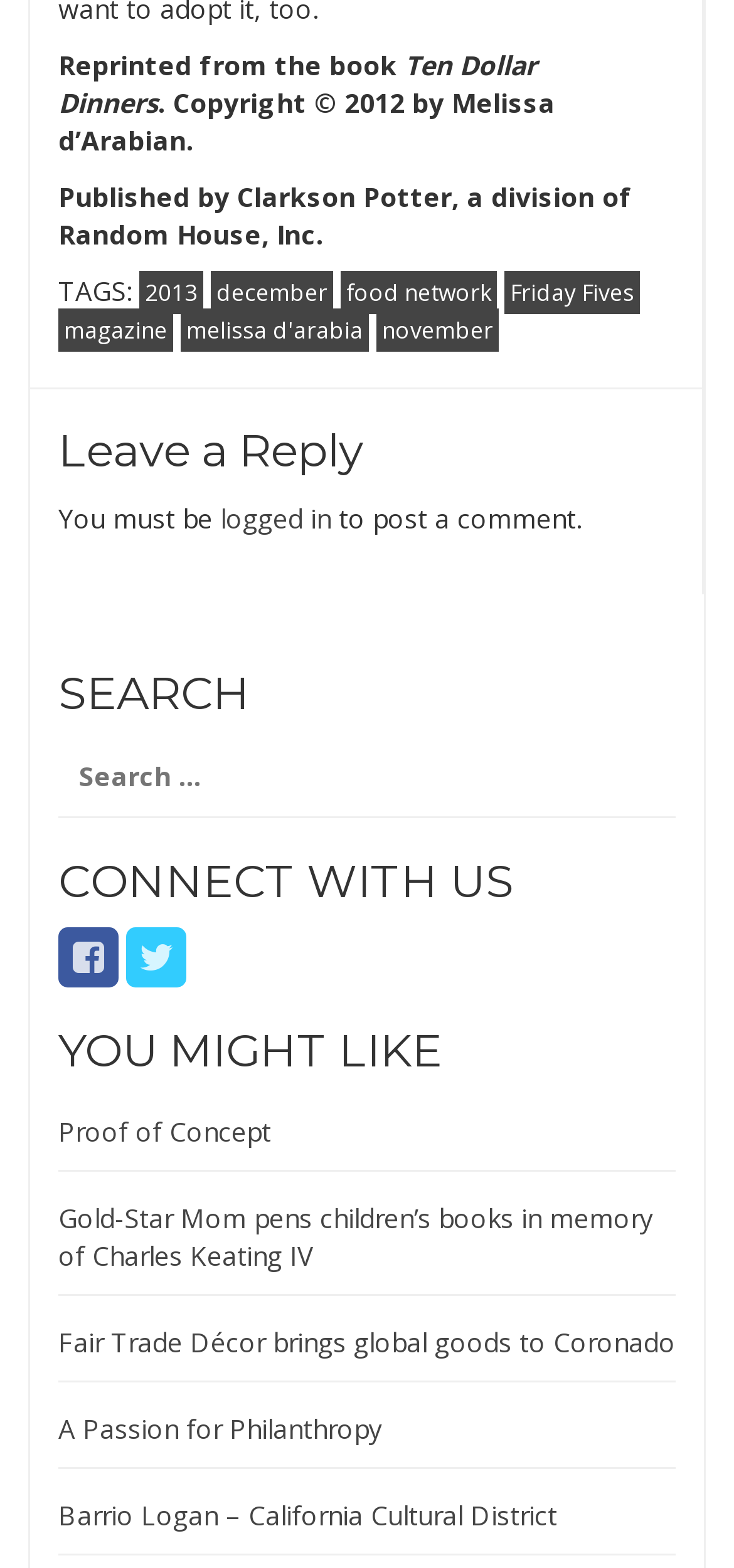Please answer the following question as detailed as possible based on the image: 
How many social media links are available?

The social media links can be found in the 'CONNECT WITH US' section of the webpage, where there are two link elements labeled as '' and '', which are likely to be links to social media platforms such as Facebook and Twitter.